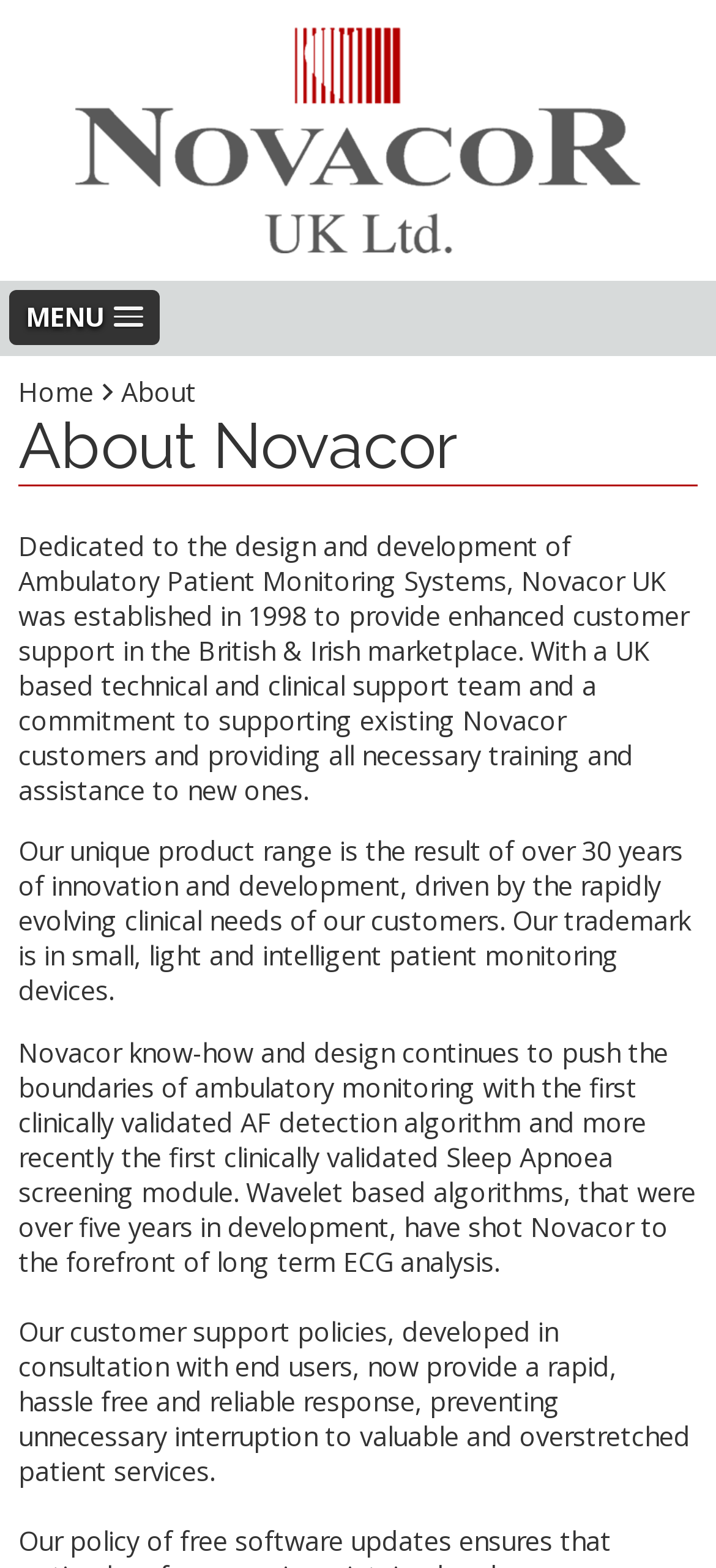Answer this question in one word or a short phrase: What is the area of expertise of Novacor's technical and clinical support team?

Ambulatory Patient Monitoring Systems